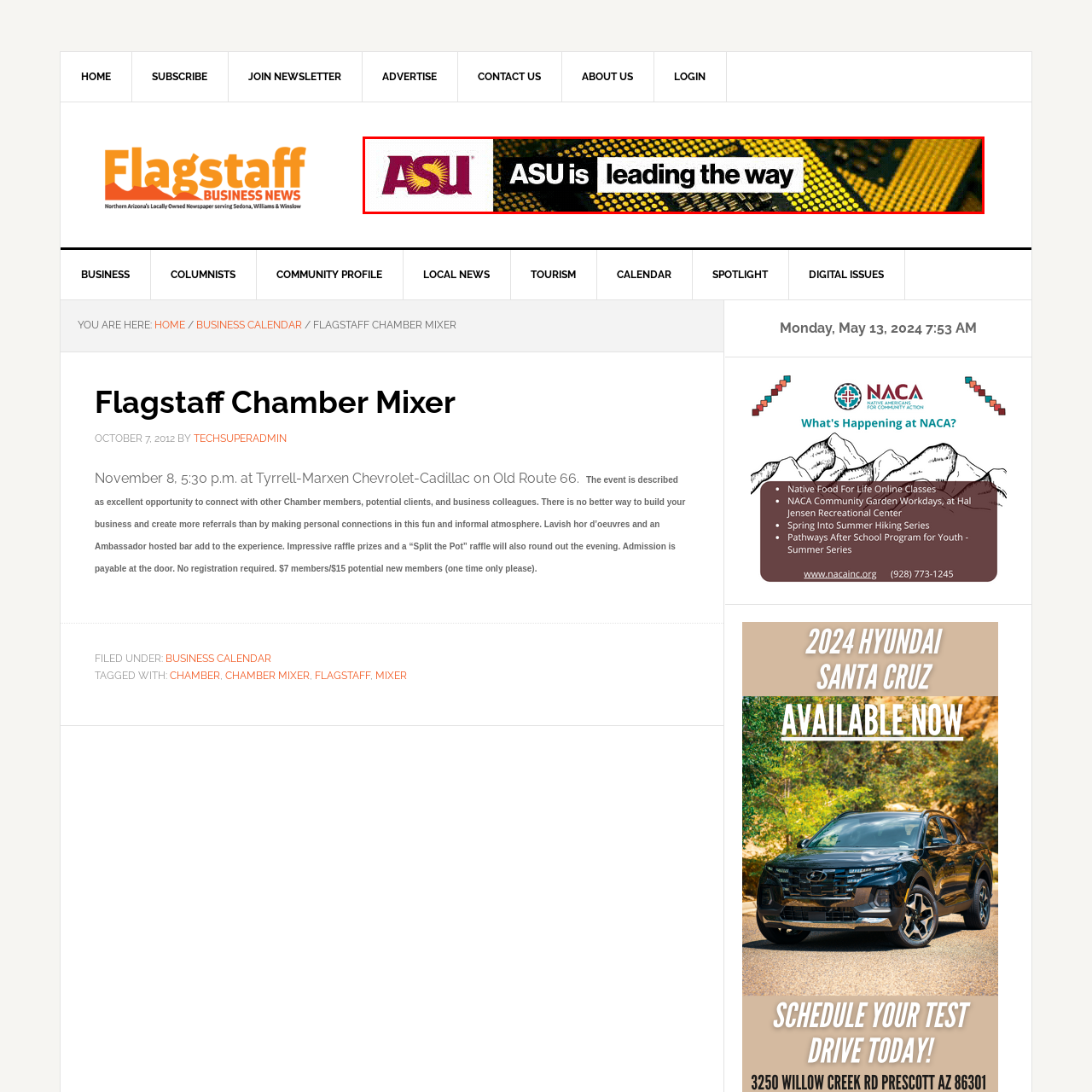Observe the content inside the red rectangle and respond to the question with one word or phrase: 
What is the likely purpose of this image?

to promote ASU's initiatives